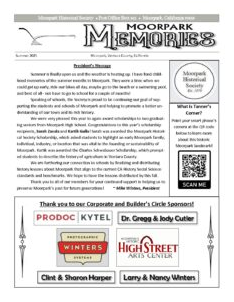Please provide a detailed answer to the question below by examining the image:
What type of code is included in the newsletter?

The newsletter includes a QR code, which is a type of matrix barcode, for additional information about the Moorpark Historical Society.